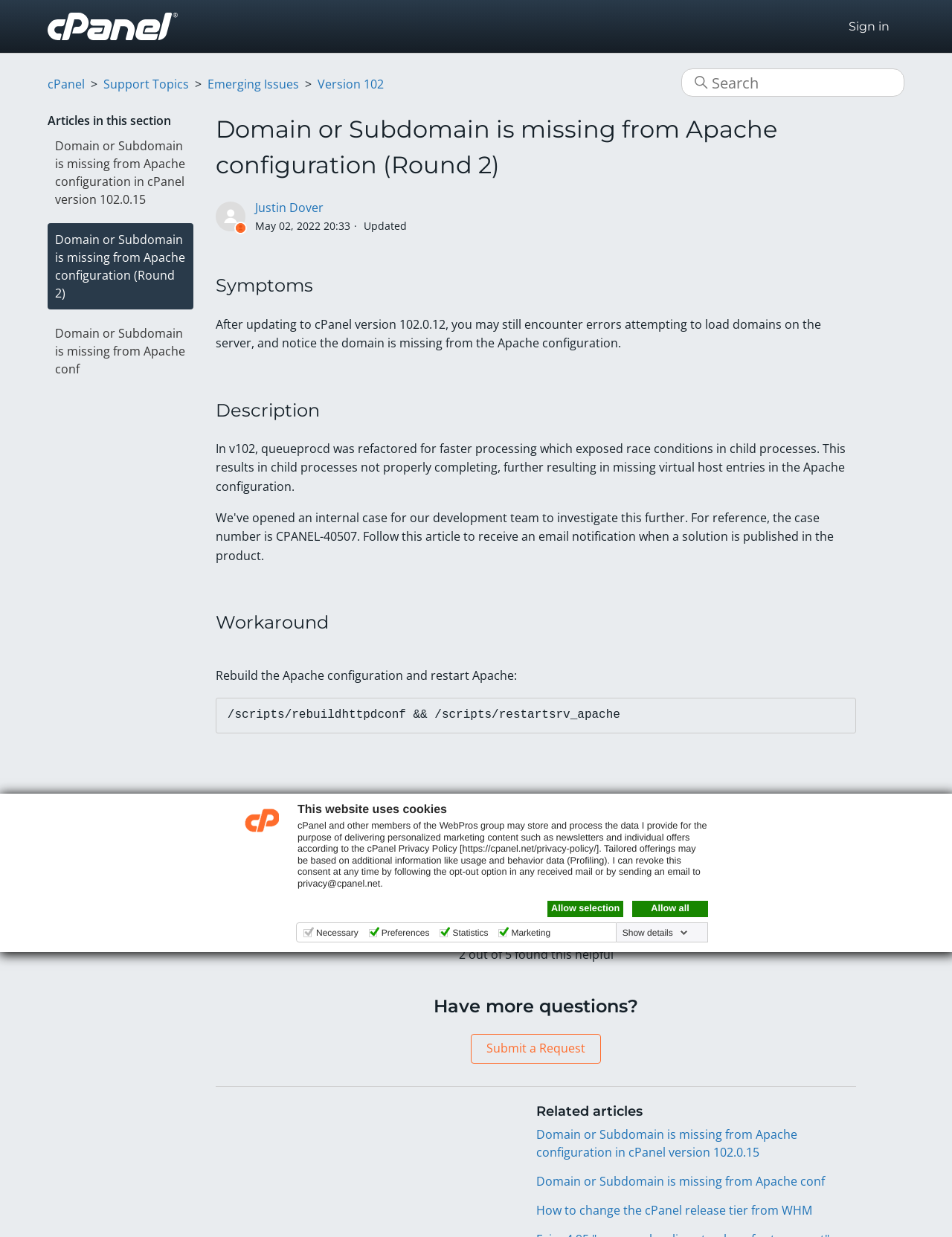What is the recommended solution?
Can you provide a detailed and comprehensive answer to the question?

The workaround suggested in the article is to rebuild the Apache configuration and restart Apache by running the commands '/scripts/rebuildhttpdconf && /scripts/restartsrv_apache'. This should resolve the issue of the missing domain or subdomain from the Apache configuration.